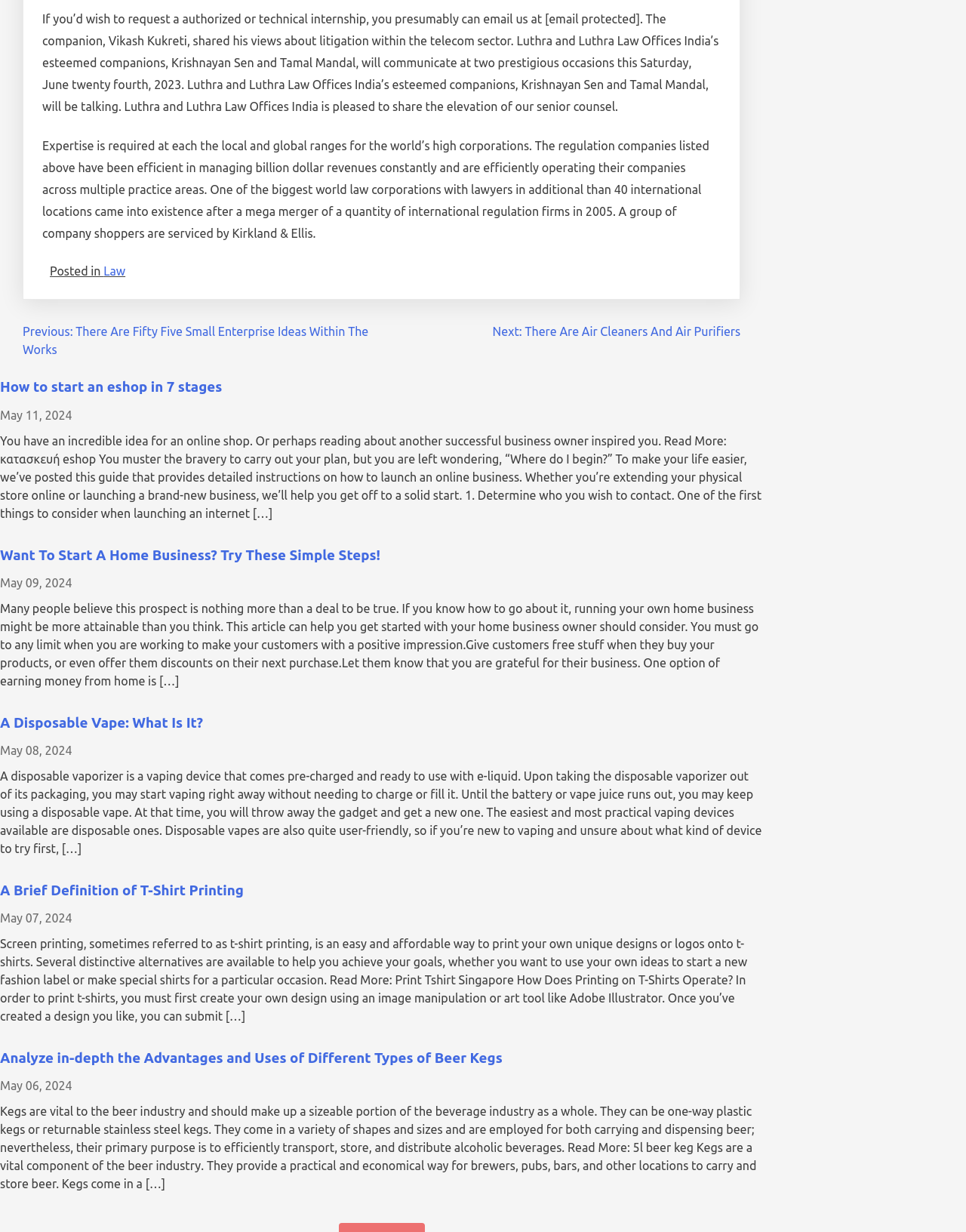Specify the bounding box coordinates of the element's region that should be clicked to achieve the following instruction: "Go to the previous post". The bounding box coordinates consist of four float numbers between 0 and 1, in the format [left, top, right, bottom].

[0.023, 0.264, 0.381, 0.289]